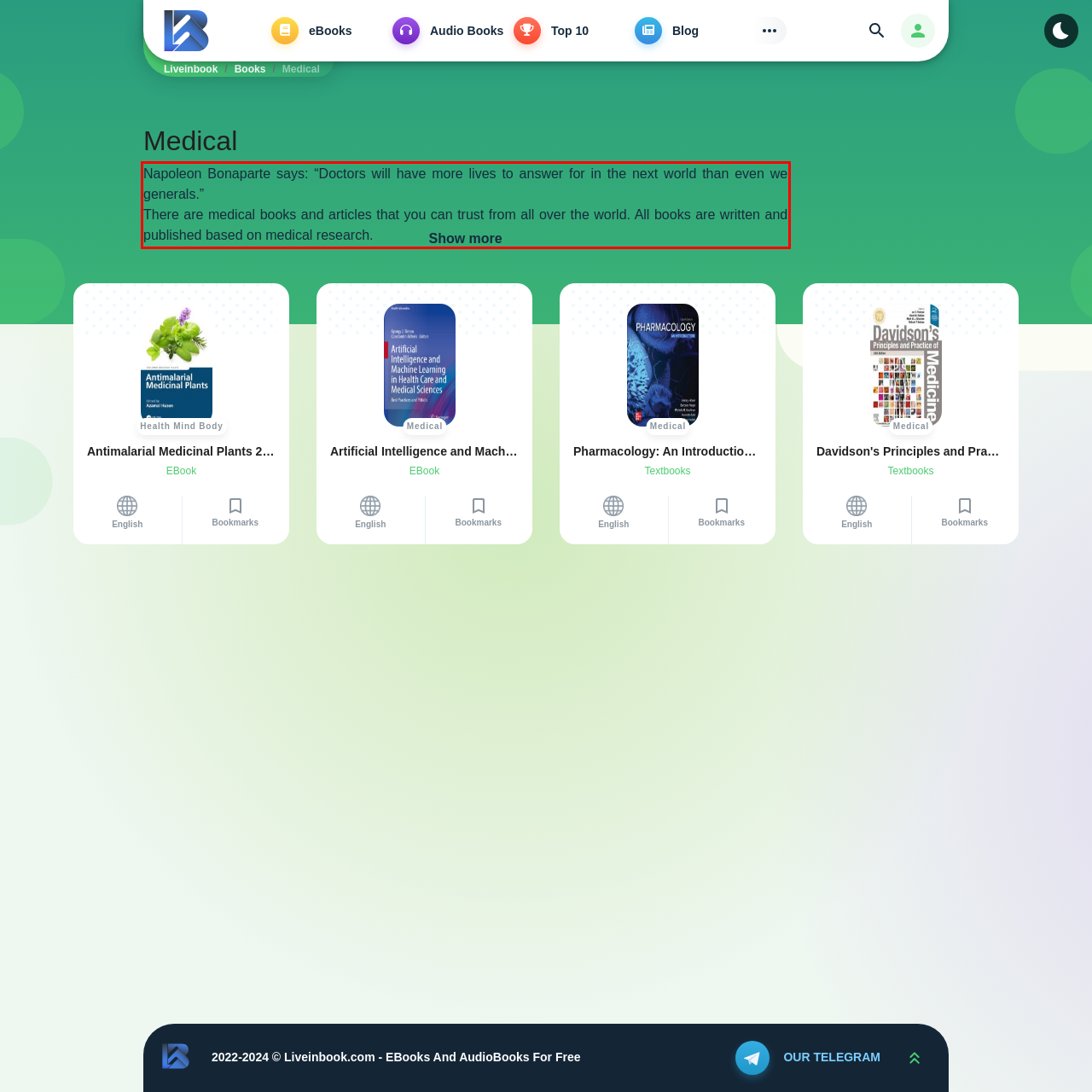Please look at the screenshot provided and find the red bounding box. Extract the text content contained within this bounding box.

Napoleon Bonaparte says: “Doctors will have more lives to answer for in the next world than even we generals.” There are medical books and articles that you can trust from all over the world. All books are written and published based on medical research.